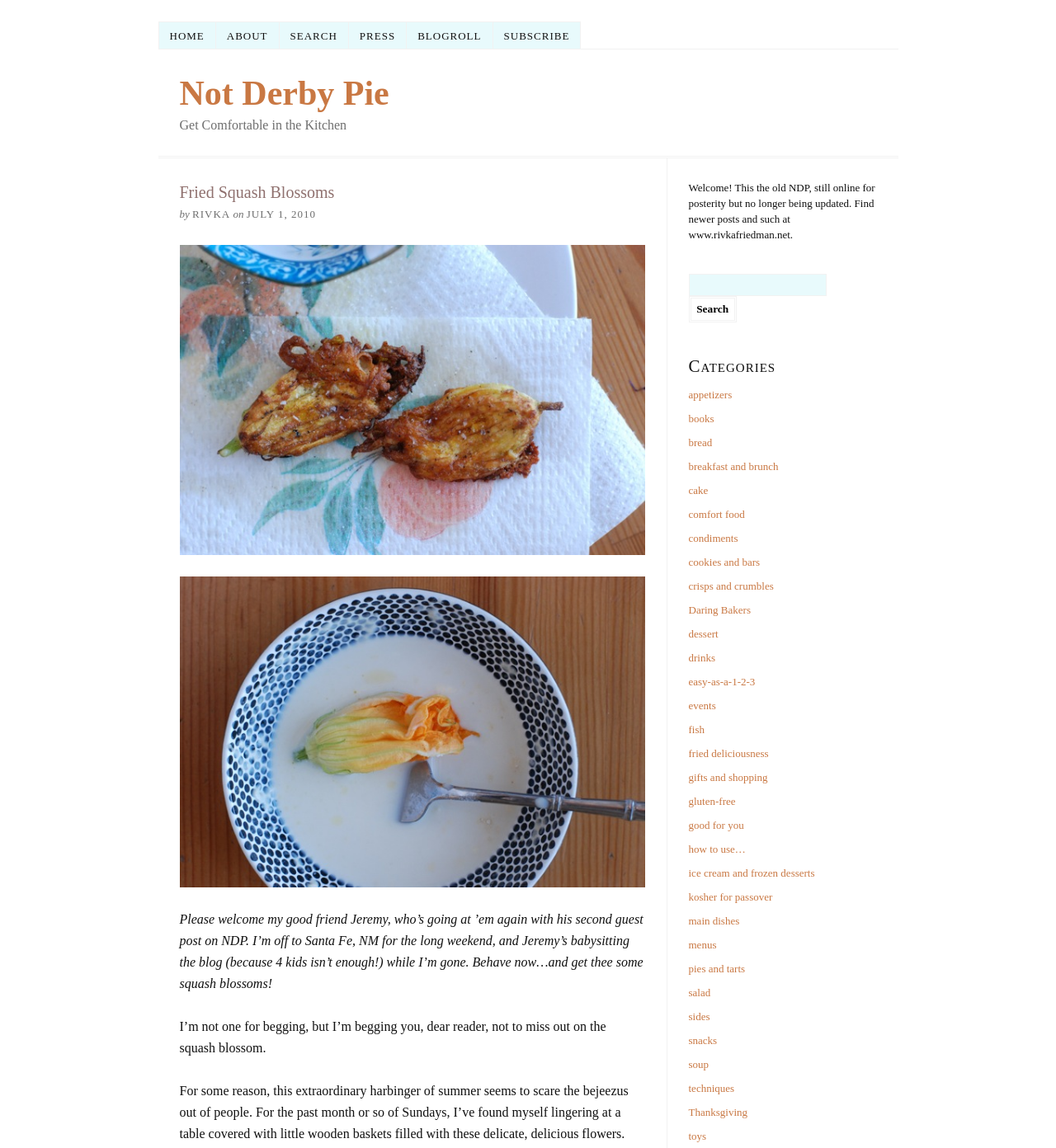Highlight the bounding box coordinates of the region I should click on to meet the following instruction: "Search for something".

[0.652, 0.238, 0.83, 0.281]